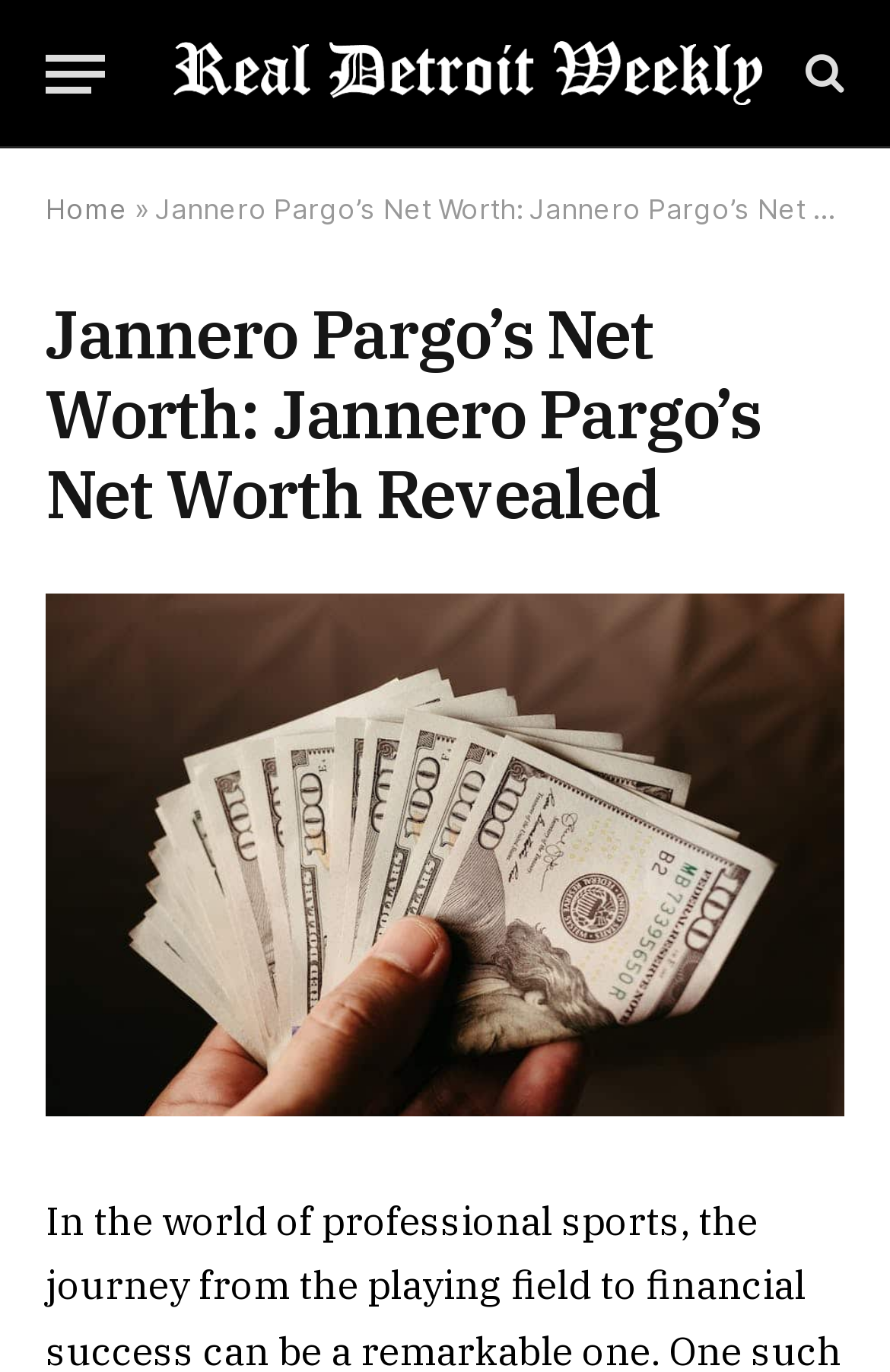What is the position of the search icon? Please answer the question using a single word or phrase based on the image.

Top right